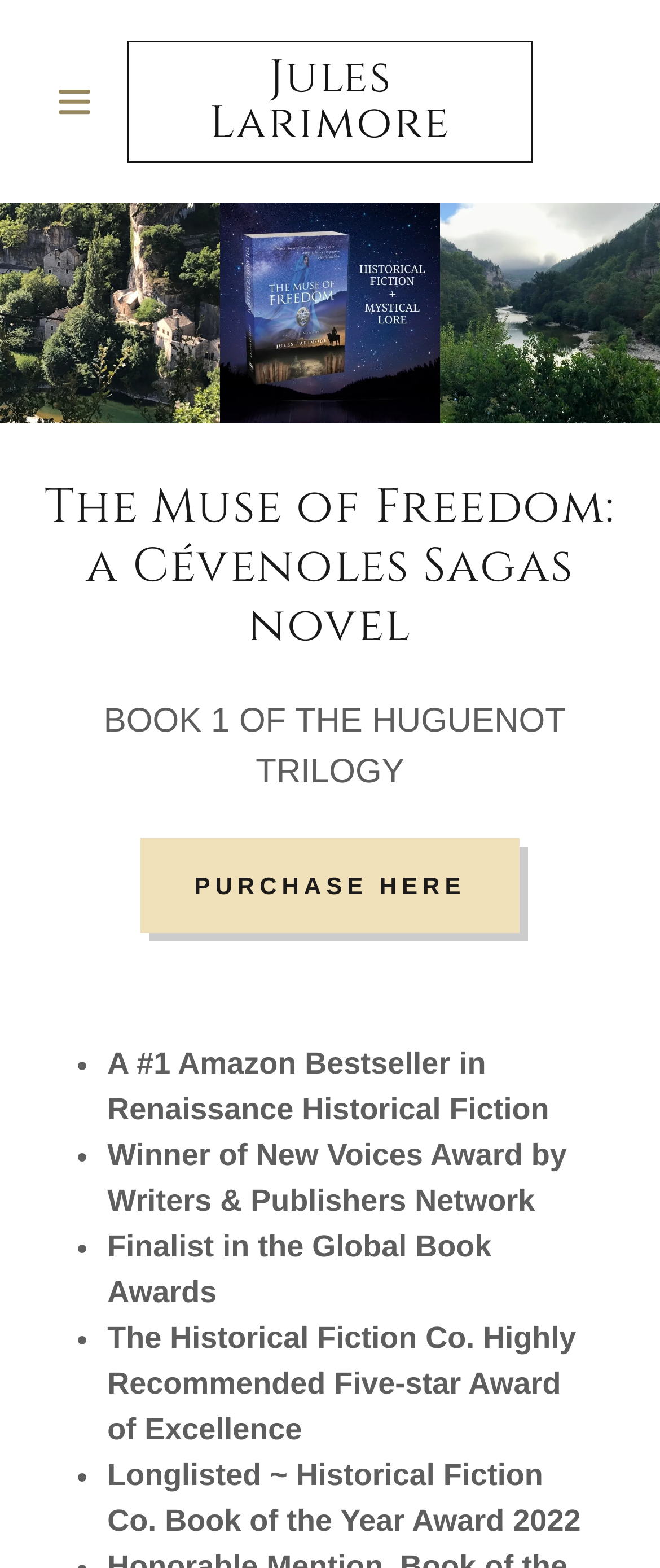Provide a brief response using a word or short phrase to this question:
What is the theme of the stories in the novel?

Hope and overcoming oppression